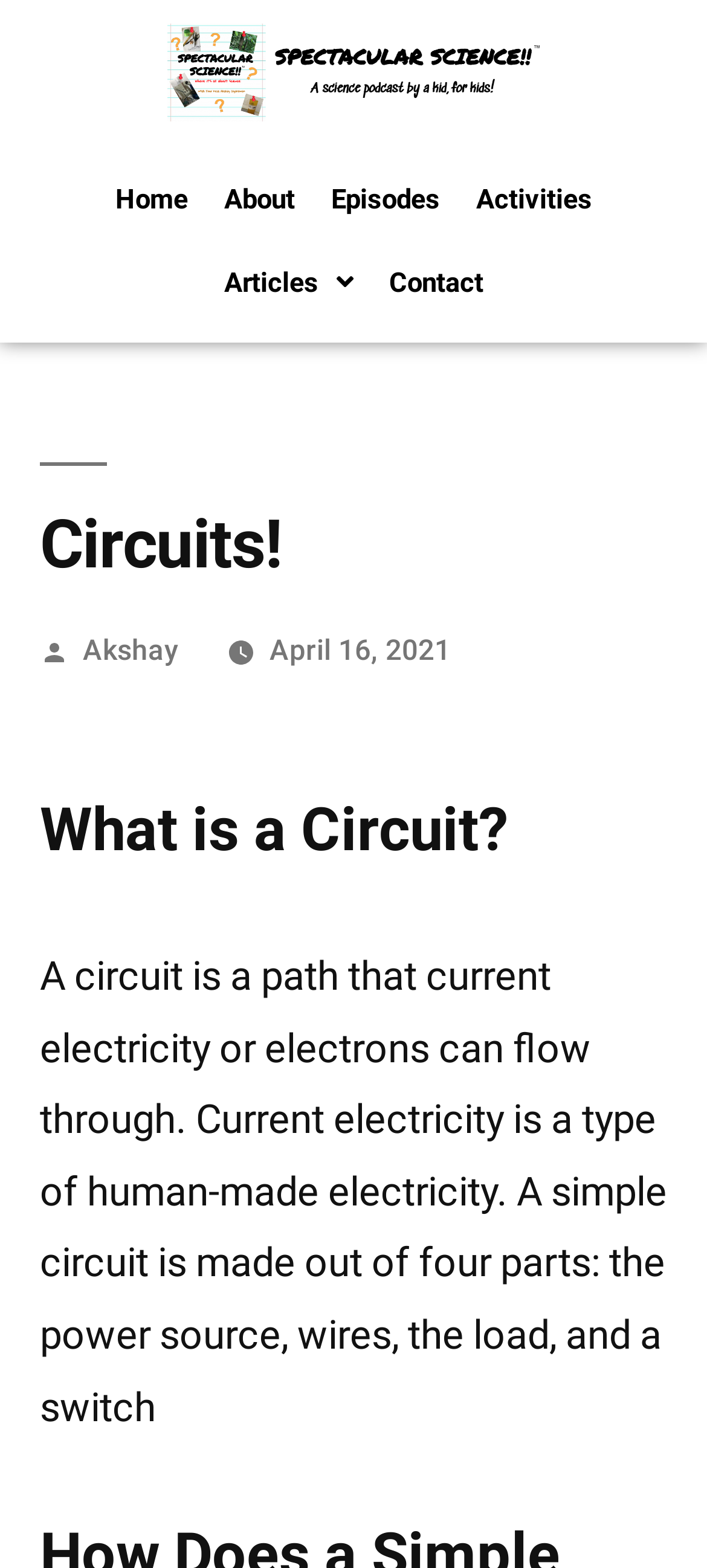What is the author of the article 'Circuits!'?
Answer the question with as much detail as you can, using the image as a reference.

I looked at the article header and found the author's name 'Akshay' next to the date of the article, which indicates the author of the article.